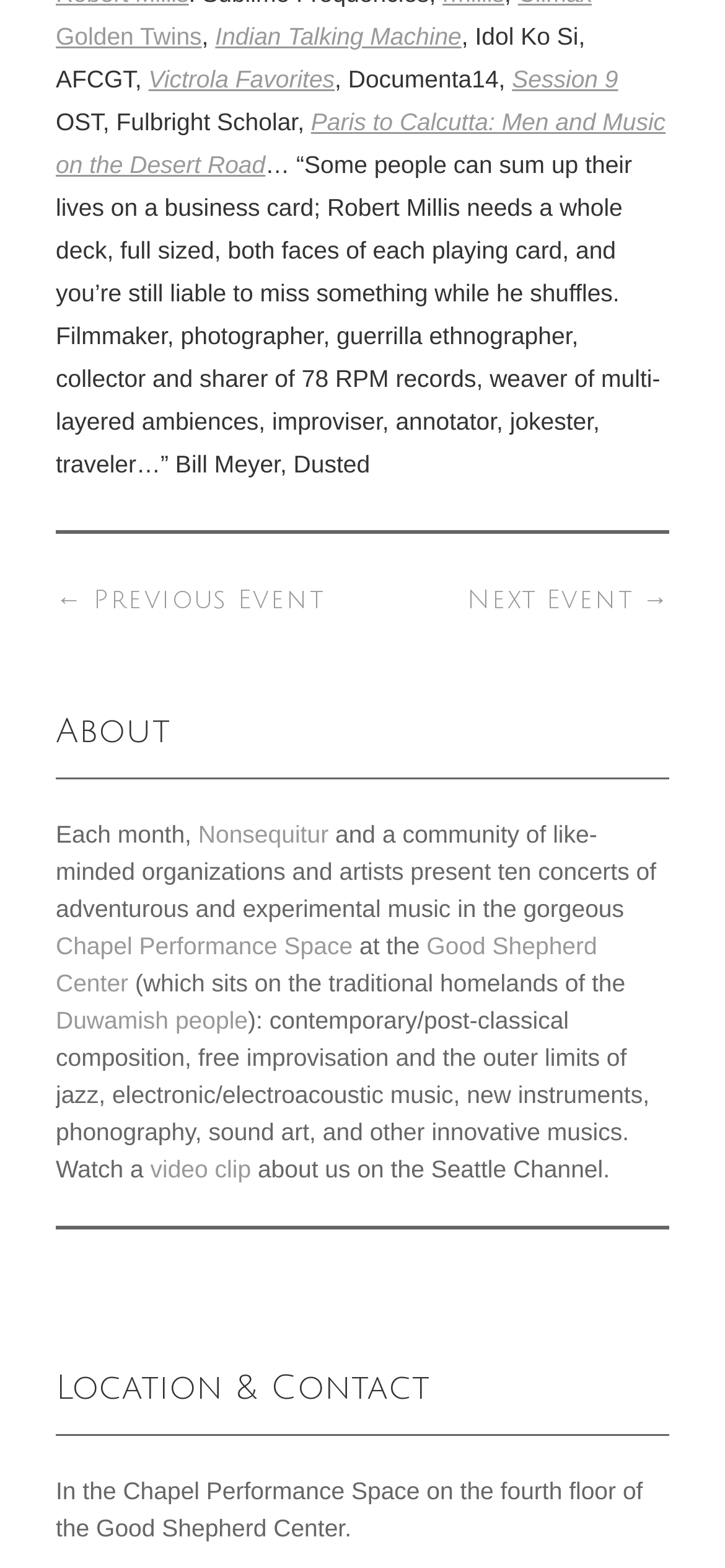Extract the bounding box for the UI element that matches this description: "Session 9".

[0.706, 0.042, 0.853, 0.06]